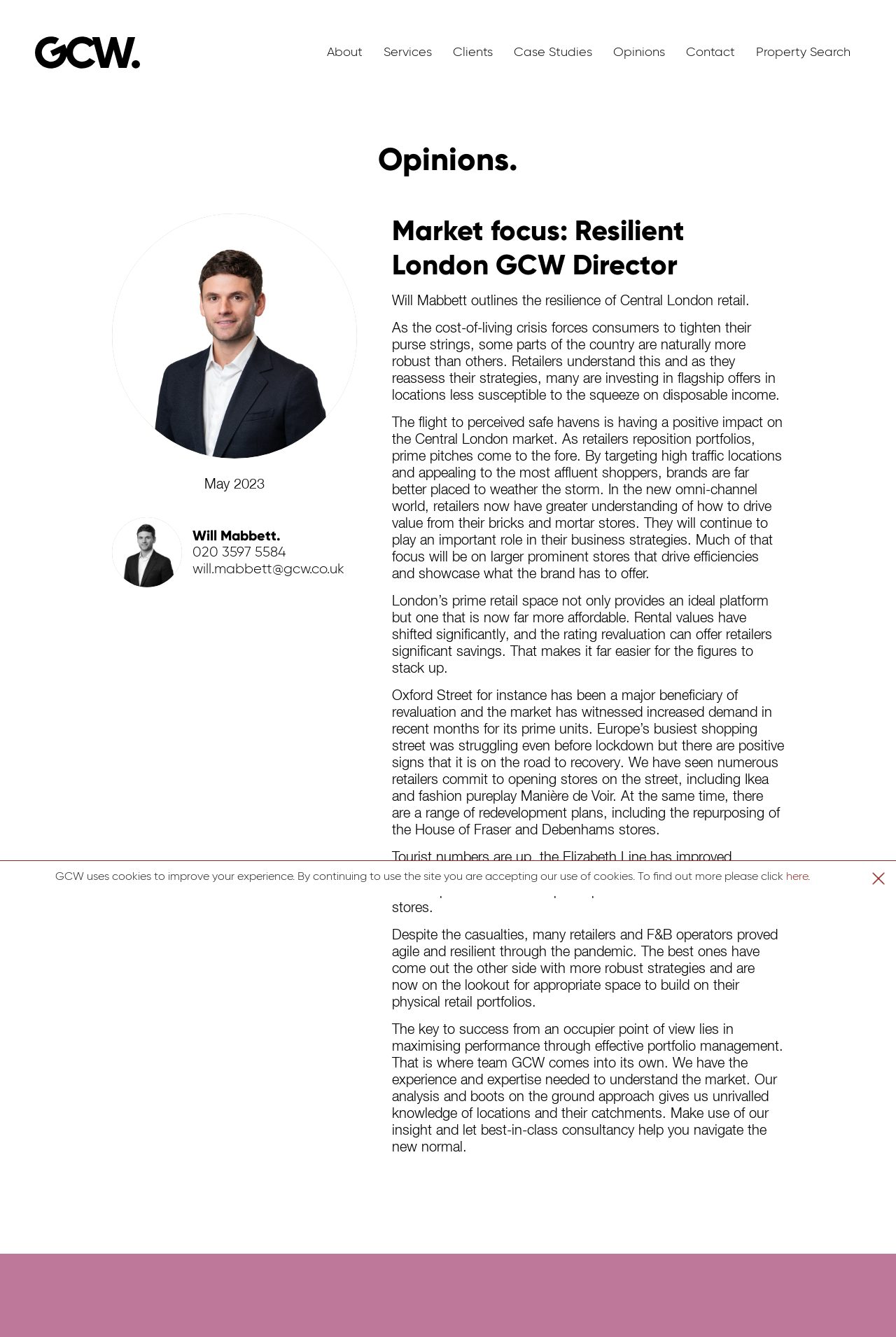Pinpoint the bounding box coordinates of the clickable element needed to complete the instruction: "Search for properties". The coordinates should be provided as four float numbers between 0 and 1: [left, top, right, bottom].

[0.832, 0.026, 0.961, 0.053]